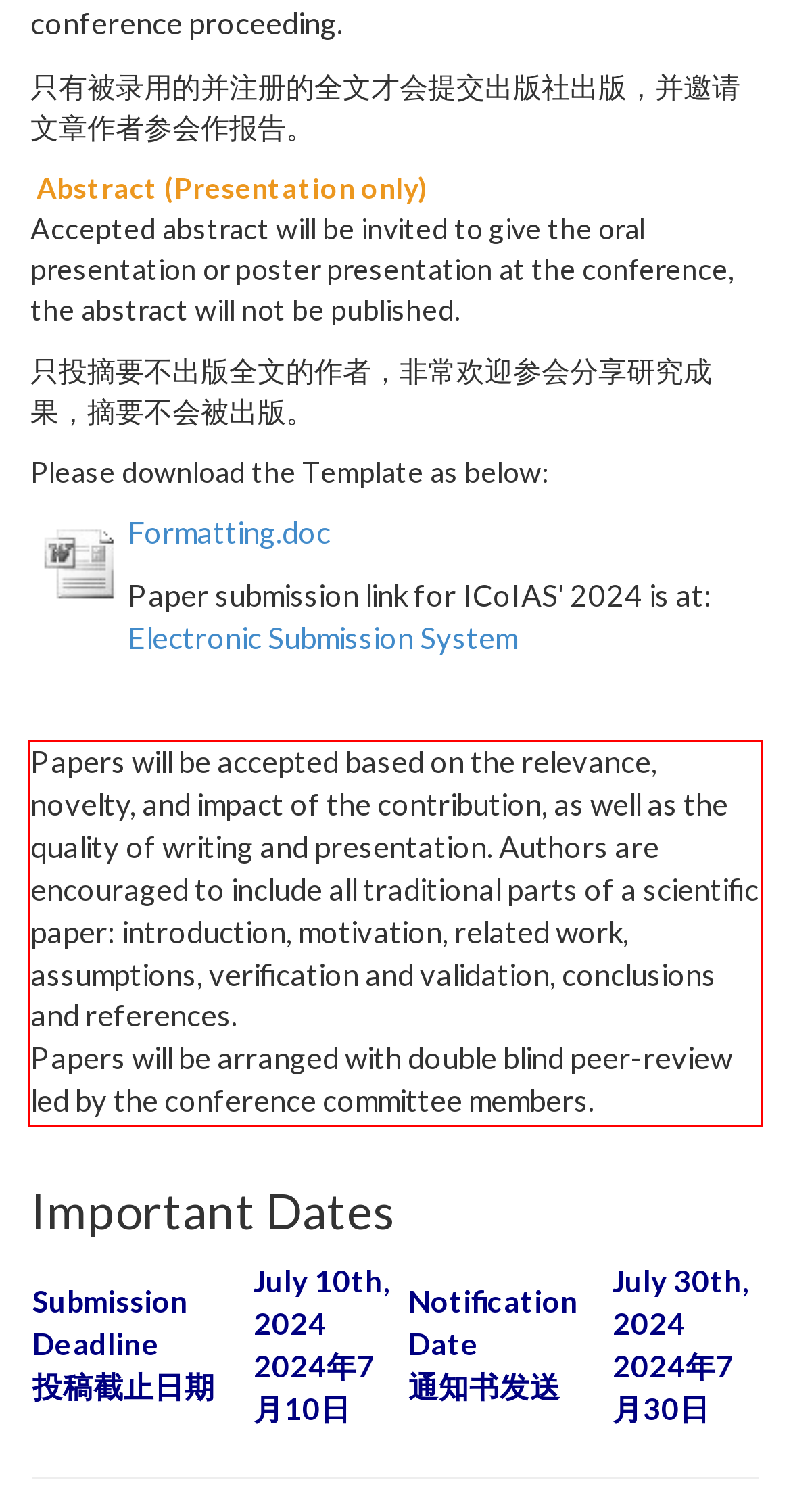Extract and provide the text found inside the red rectangle in the screenshot of the webpage.

Papers will be accepted based on the relevance, novelty, and impact of the contribution, as well as the quality of writing and presentation. Authors are encouraged to include all traditional parts of a scientific paper: introduction, motivation, related work, assumptions, verification and validation, conclusions and references. Papers will be arranged with double blind peer-review led by the conference committee members.